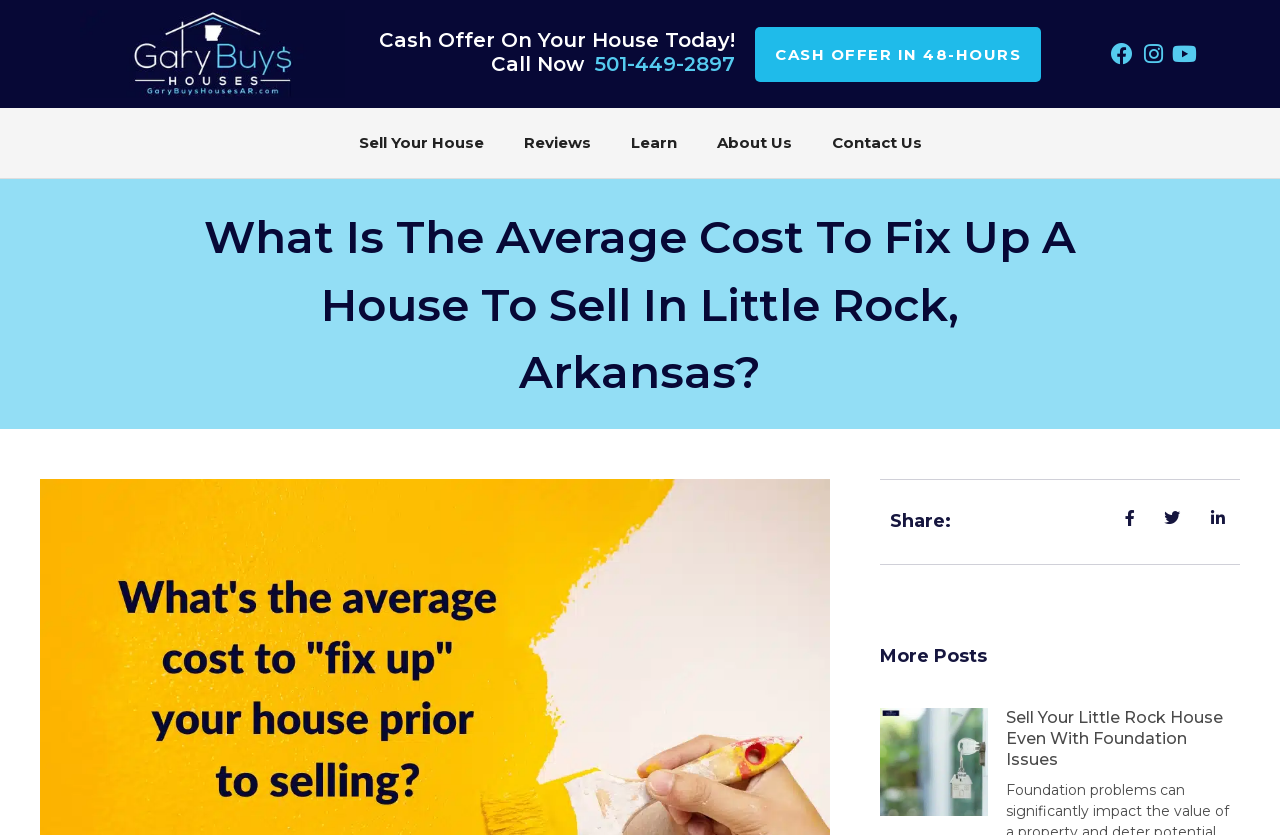Please determine the bounding box coordinates, formatted as (top-left x, top-left y, bottom-right x, bottom-right y), with all values as floating point numbers between 0 and 1. Identify the bounding box of the region described as: Instagram

[0.889, 0.046, 0.913, 0.083]